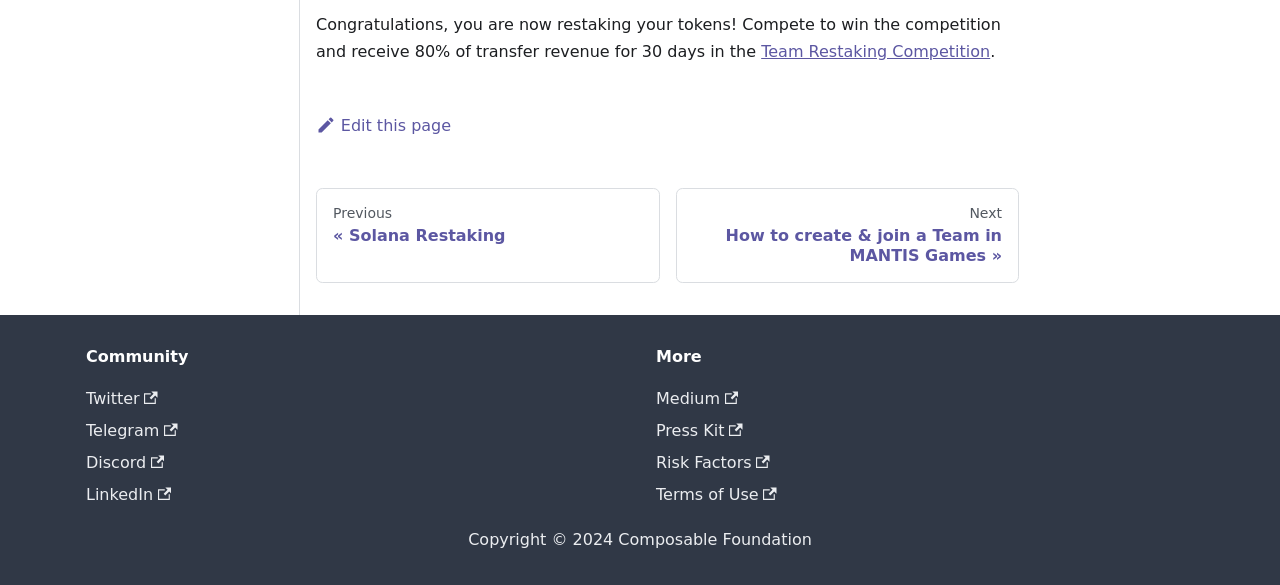Please indicate the bounding box coordinates for the clickable area to complete the following task: "Go to Previous Solana Restaking page". The coordinates should be specified as four float numbers between 0 and 1, i.e., [left, top, right, bottom].

[0.247, 0.321, 0.515, 0.484]